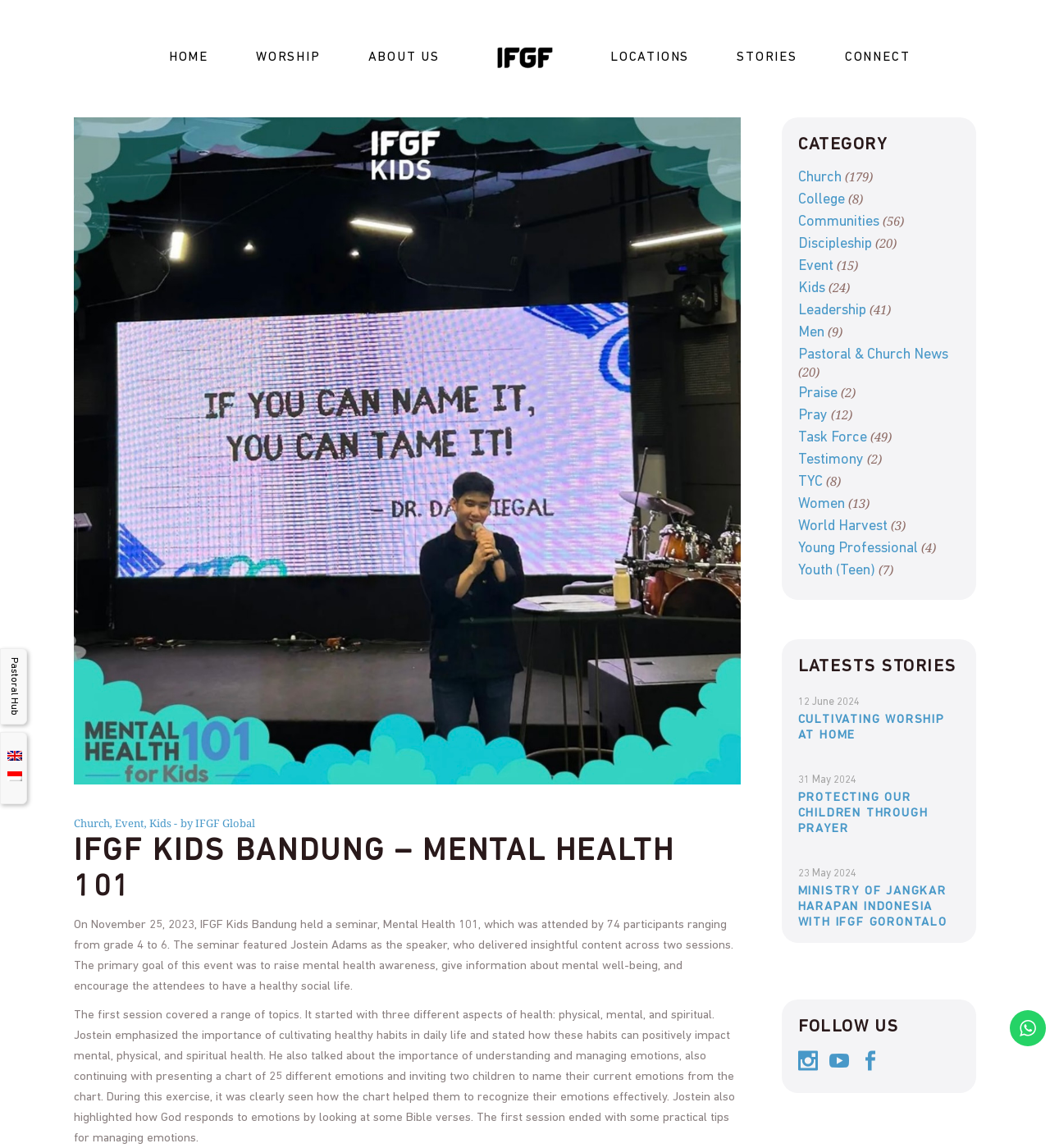Please identify the bounding box coordinates of the element I need to click to follow this instruction: "Follow IFGF on WhatsApp".

[0.962, 0.88, 0.996, 0.911]